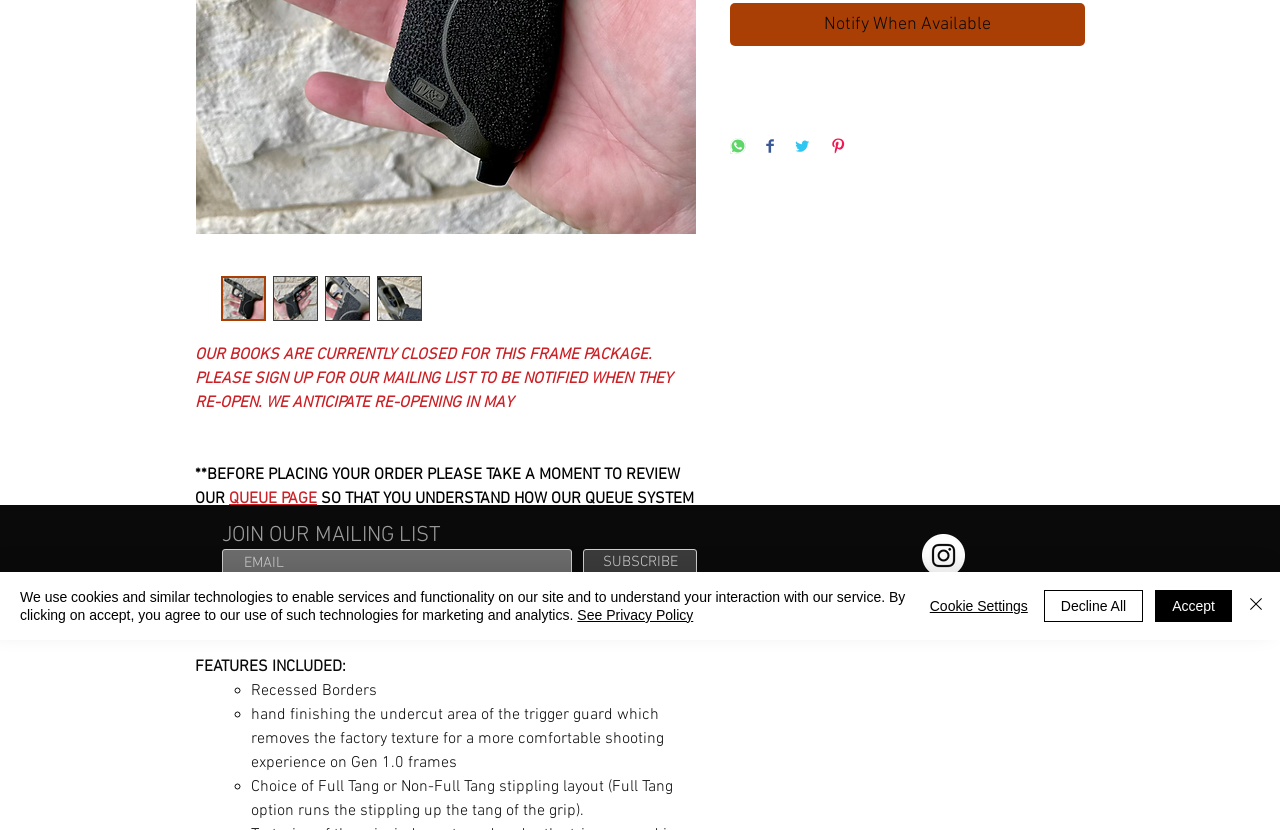Locate the UI element described by aria-label="Close" and provide its bounding box coordinates. Use the format (top-left x, top-left y, bottom-right x, bottom-right y) with all values as floating point numbers between 0 and 1.

[0.972, 0.708, 0.991, 0.752]